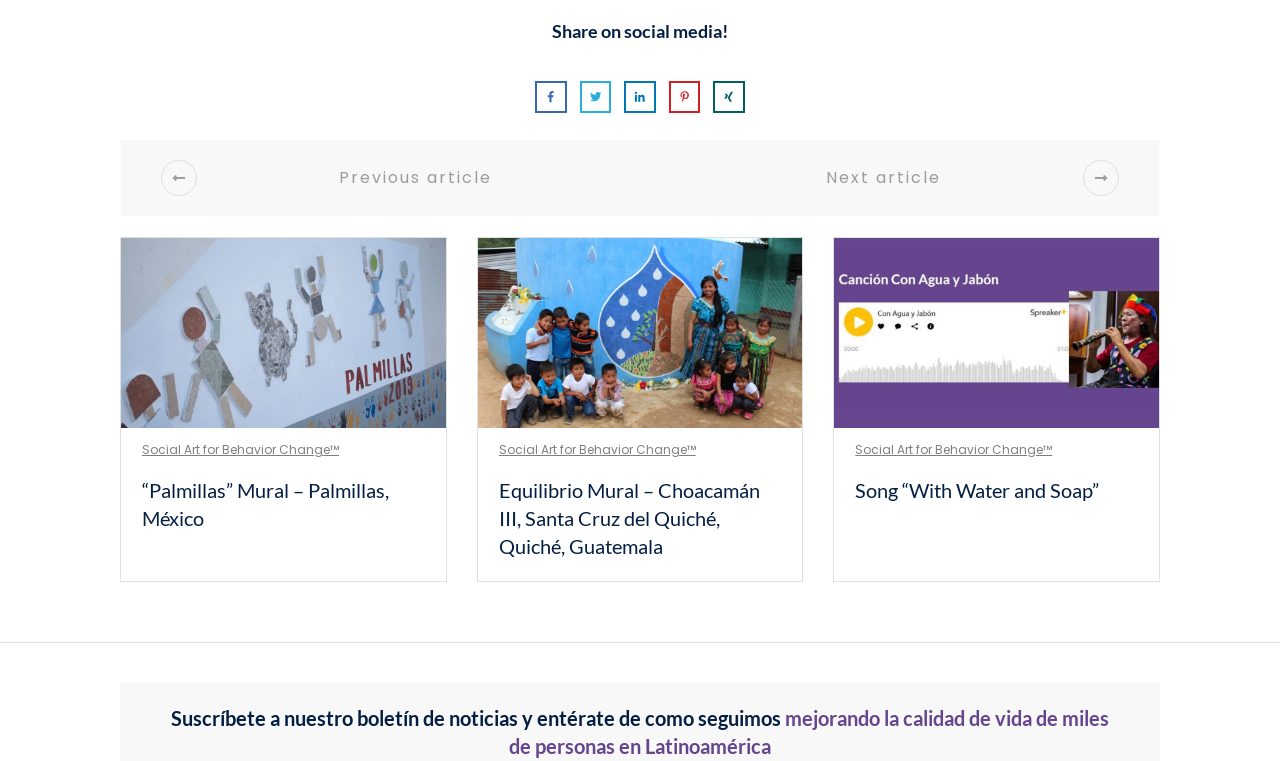Utilize the details in the image to give a detailed response to the question: What is the purpose of the links with images?

The links with images are likely used to share the content on social media platforms, as they are located below the heading 'Share on social media!' and have images that resemble social media icons.